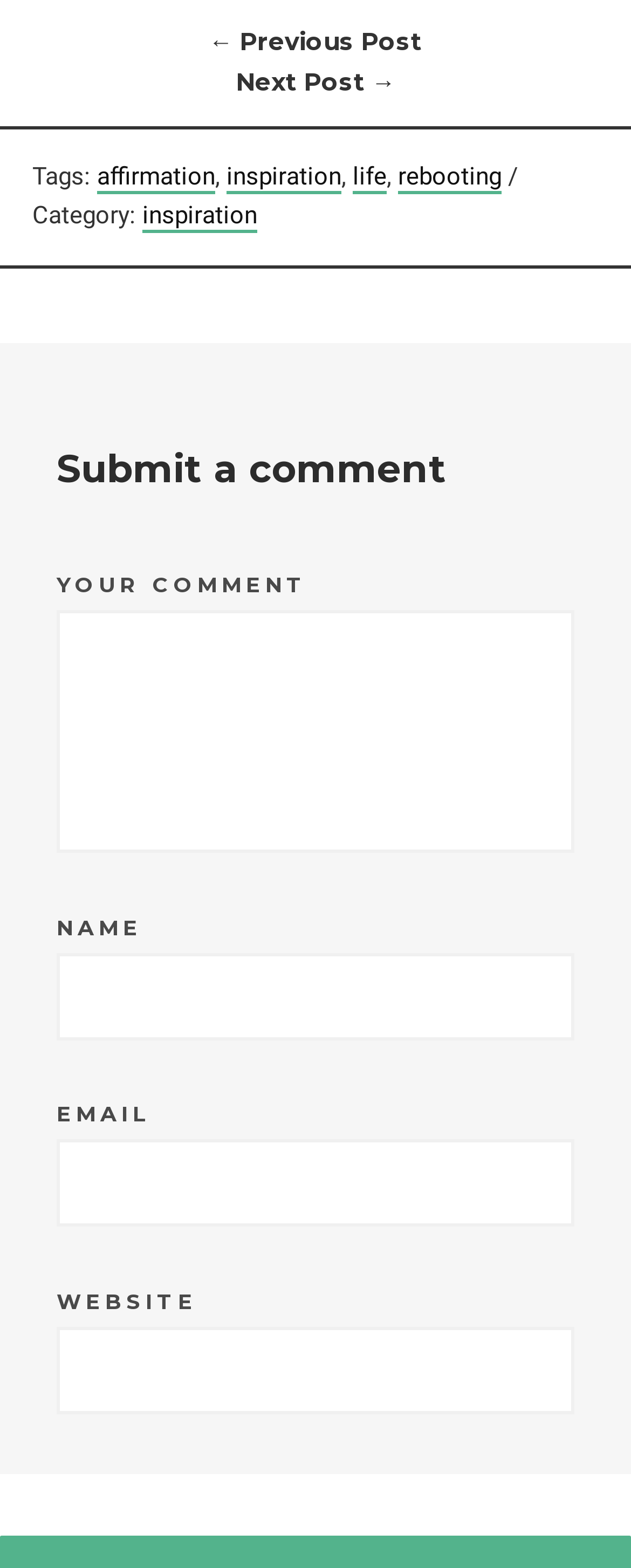What is the purpose of the links at the top?
Refer to the image and offer an in-depth and detailed answer to the question.

The links at the top of the webpage, '← Previous Post' and 'Next Post →', are used for post navigation, allowing users to navigate to the previous or next post.